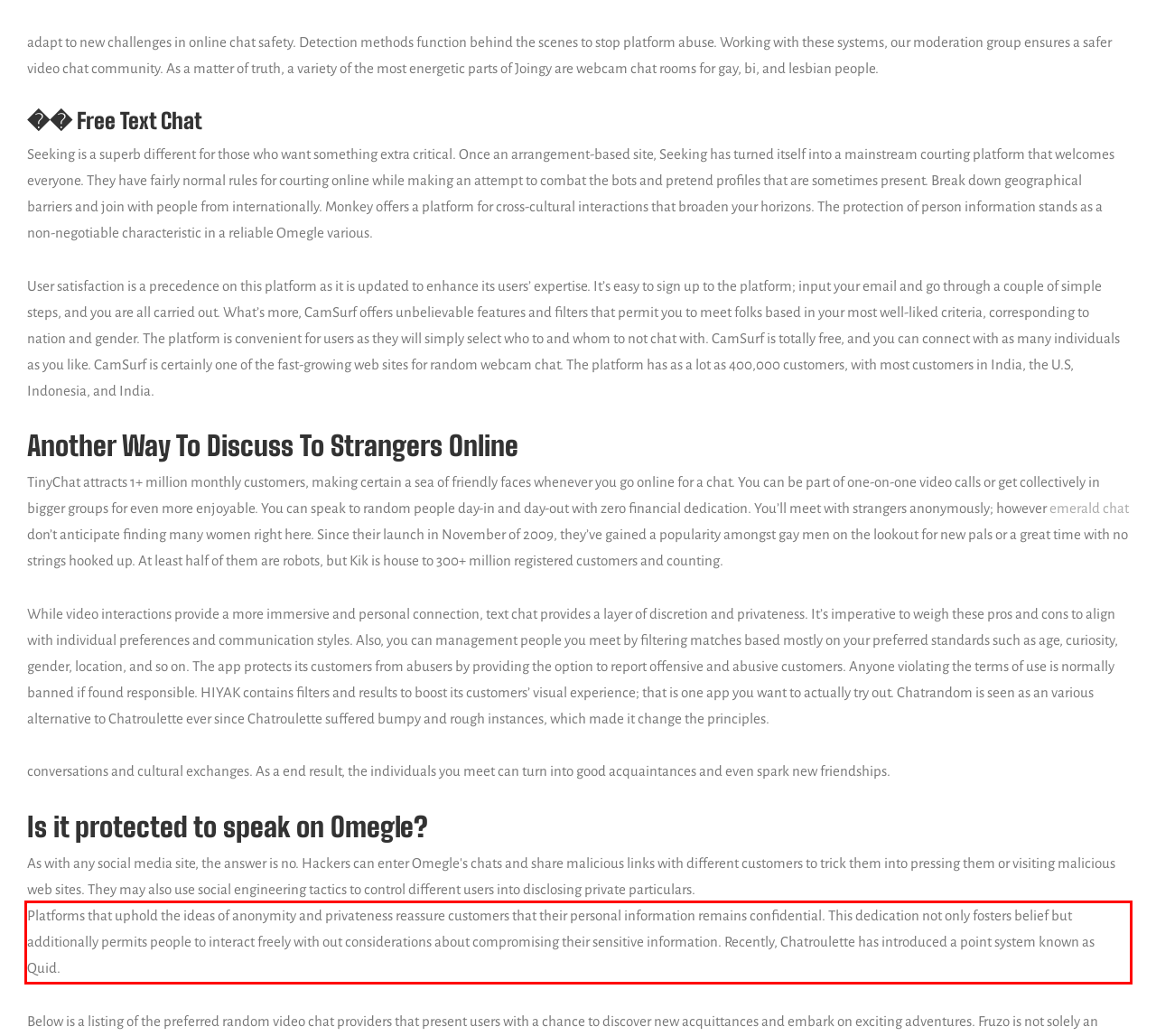Analyze the webpage screenshot and use OCR to recognize the text content in the red bounding box.

Platforms that uphold the ideas of anonymity and privateness reassure customers that their personal information remains confidential. This dedication not only fosters belief but additionally permits people to interact freely with out considerations about compromising their sensitive information. Recently, Chatroulette has introduced a point system known as Quid.